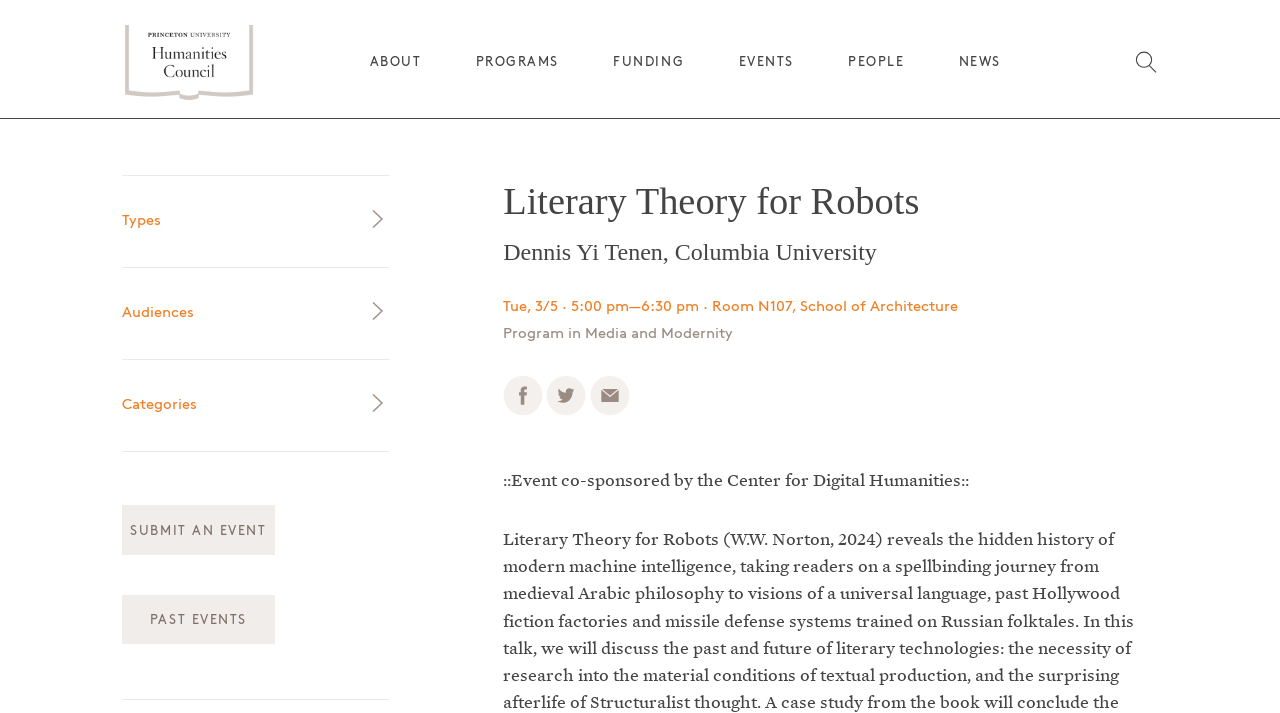Find the bounding box coordinates corresponding to the UI element with the description: "Magic Grants for Innovation". The coordinates should be formatted as [left, top, right, bottom], with values as floats between 0 and 1.

[0.412, 0.24, 0.601, 0.269]